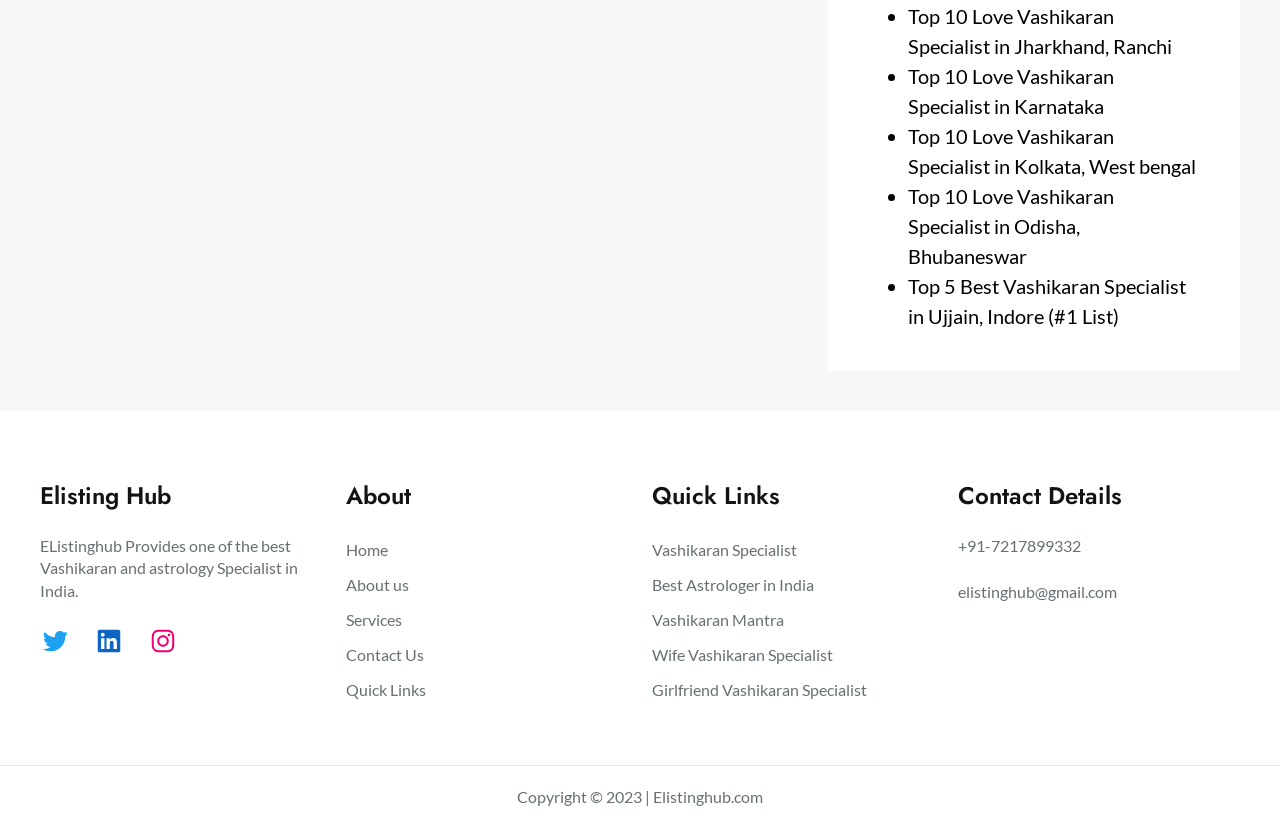Using the given description, provide the bounding box coordinates formatted as (top-left x, top-left y, bottom-right x, bottom-right y), with all values being floating point numbers between 0 and 1. Description: Wife Vashikaran Specialist

[0.509, 0.781, 0.651, 0.818]